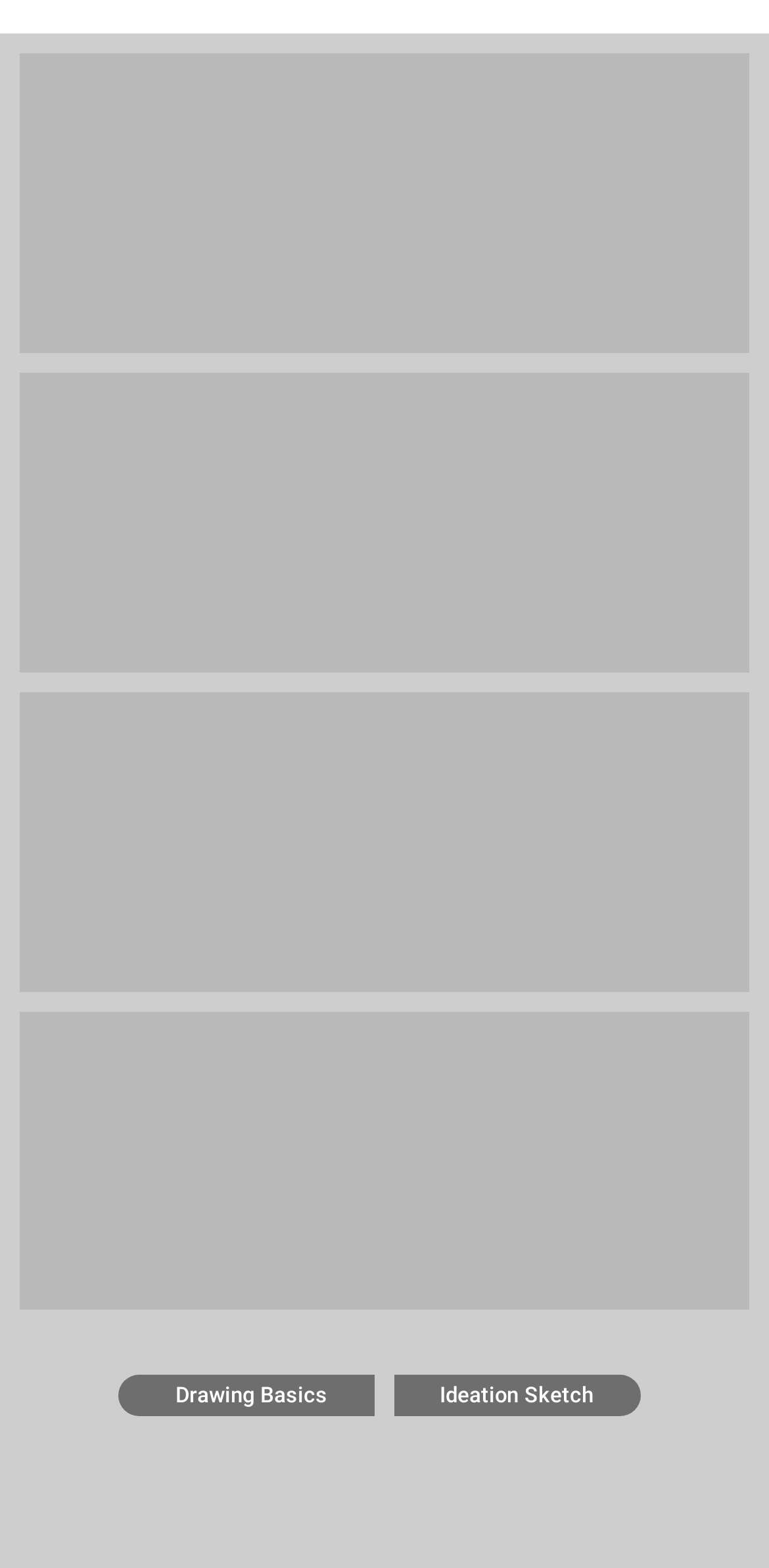Provide the bounding box coordinates for the UI element that is described as: "Jetski".

[0.026, 0.441, 0.974, 0.632]